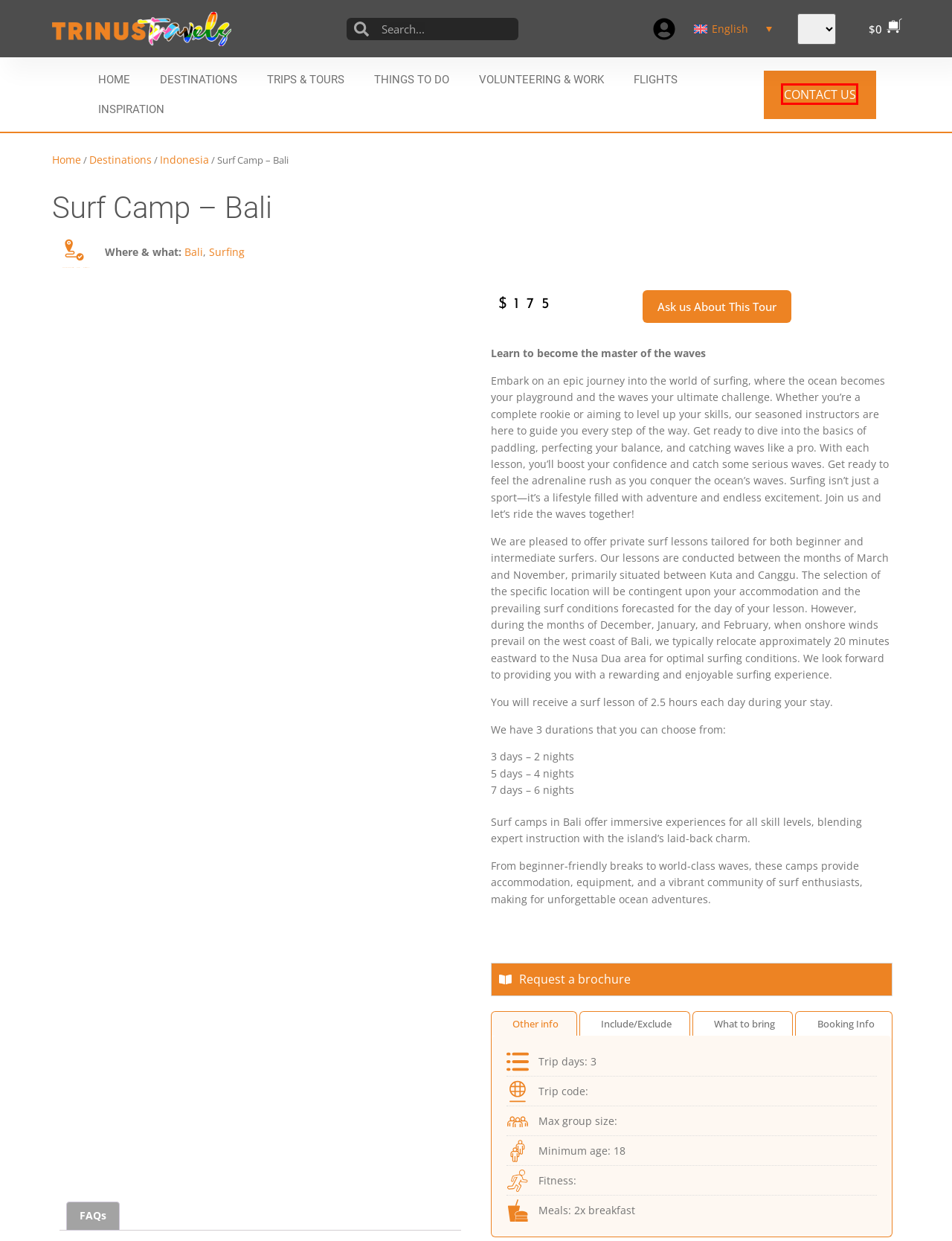You are provided with a screenshot of a webpage highlighting a UI element with a red bounding box. Choose the most suitable webpage description that matches the new page after clicking the element in the bounding box. Here are the candidates:
A. Surfing - Trinus Travel
B. Home - Trinus Travel
C. Where to travel - Trinus Travel
D. Partner with us - Trinus Travel
E. Contact Us - Trinus Travel
F. Destinations - Trinus Travel
G. Indonesia - Trinus Travel
H. Bali - Trinus Travel

E